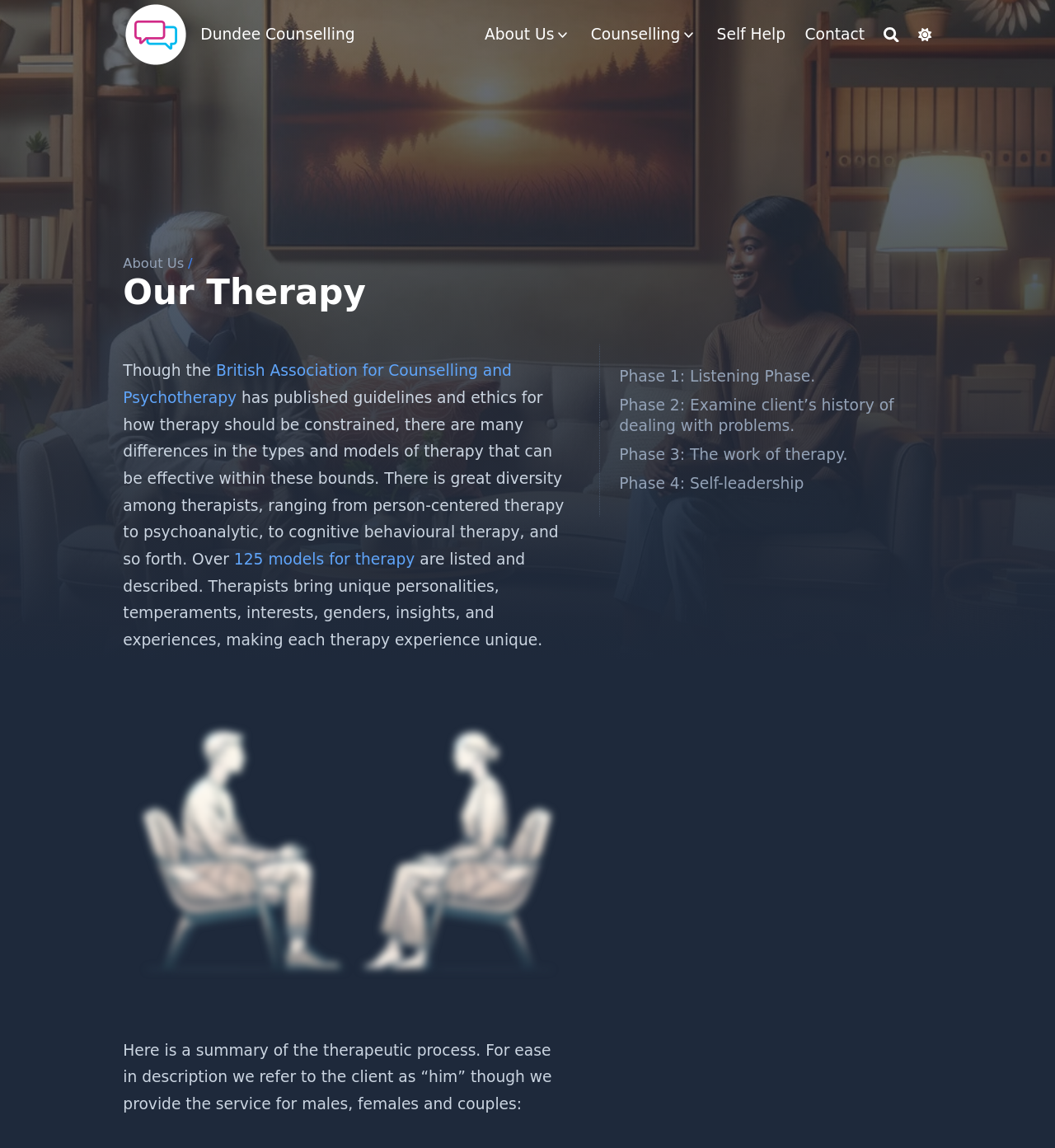Determine the bounding box coordinates for the UI element with the following description: "Phase 4: Self-leadership". The coordinates should be four float numbers between 0 and 1, represented as [left, top, right, bottom].

[0.587, 0.414, 0.762, 0.429]